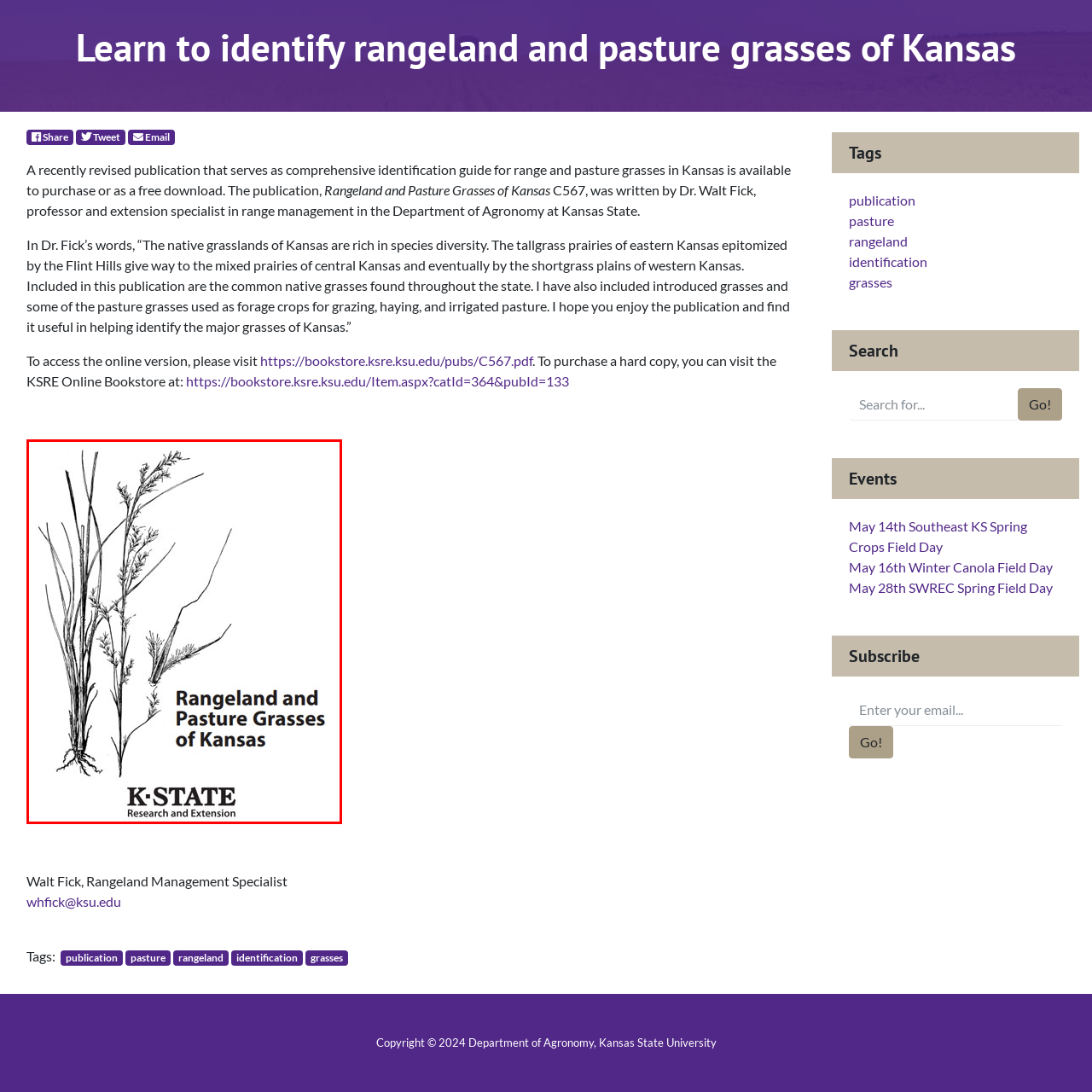Analyze the content inside the red-marked area, What is the purpose of the illustration? Answer using only one word or a concise phrase.

Educational identification guide